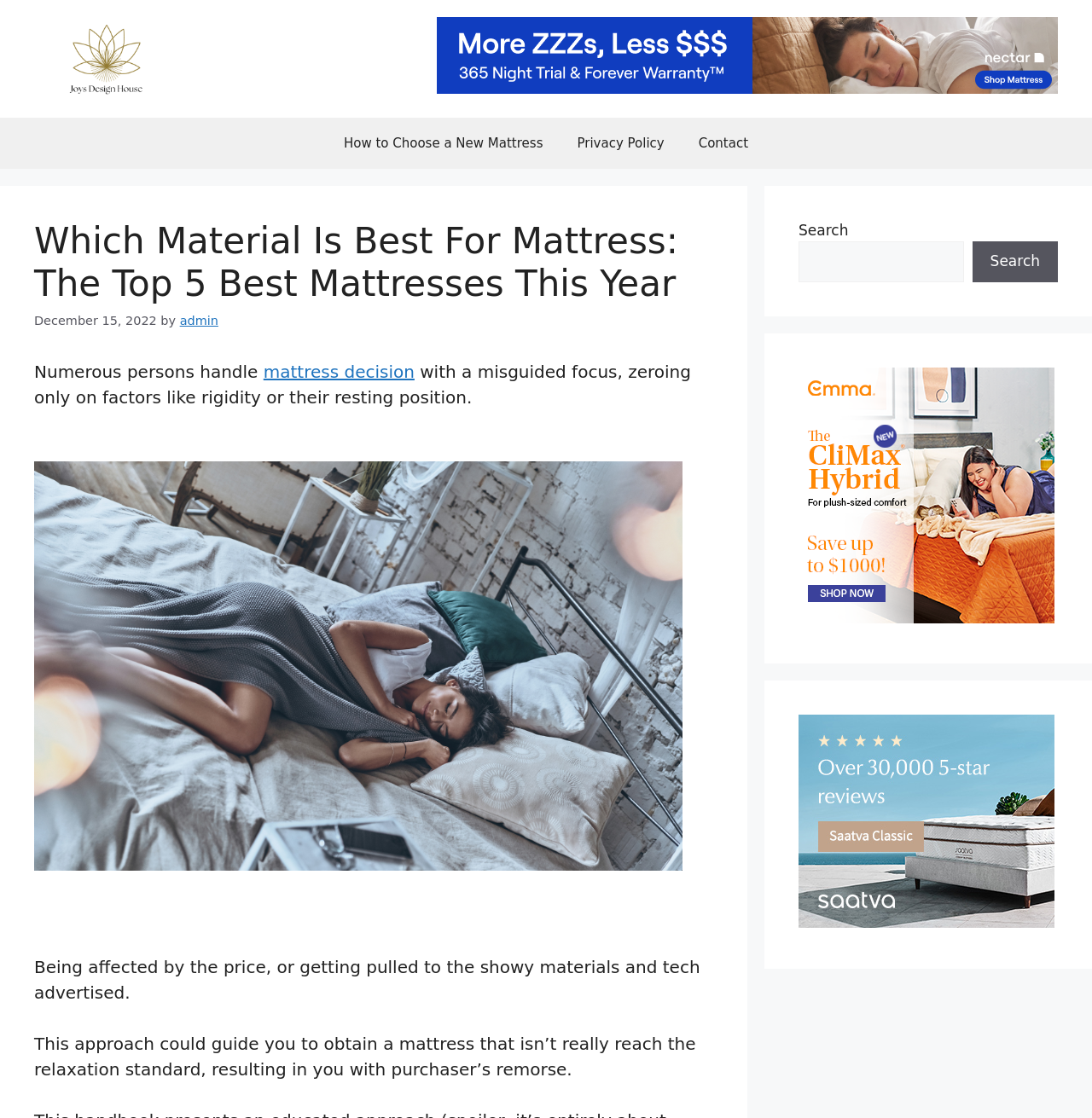Can you specify the bounding box coordinates of the area that needs to be clicked to fulfill the following instruction: "Sign in"?

None